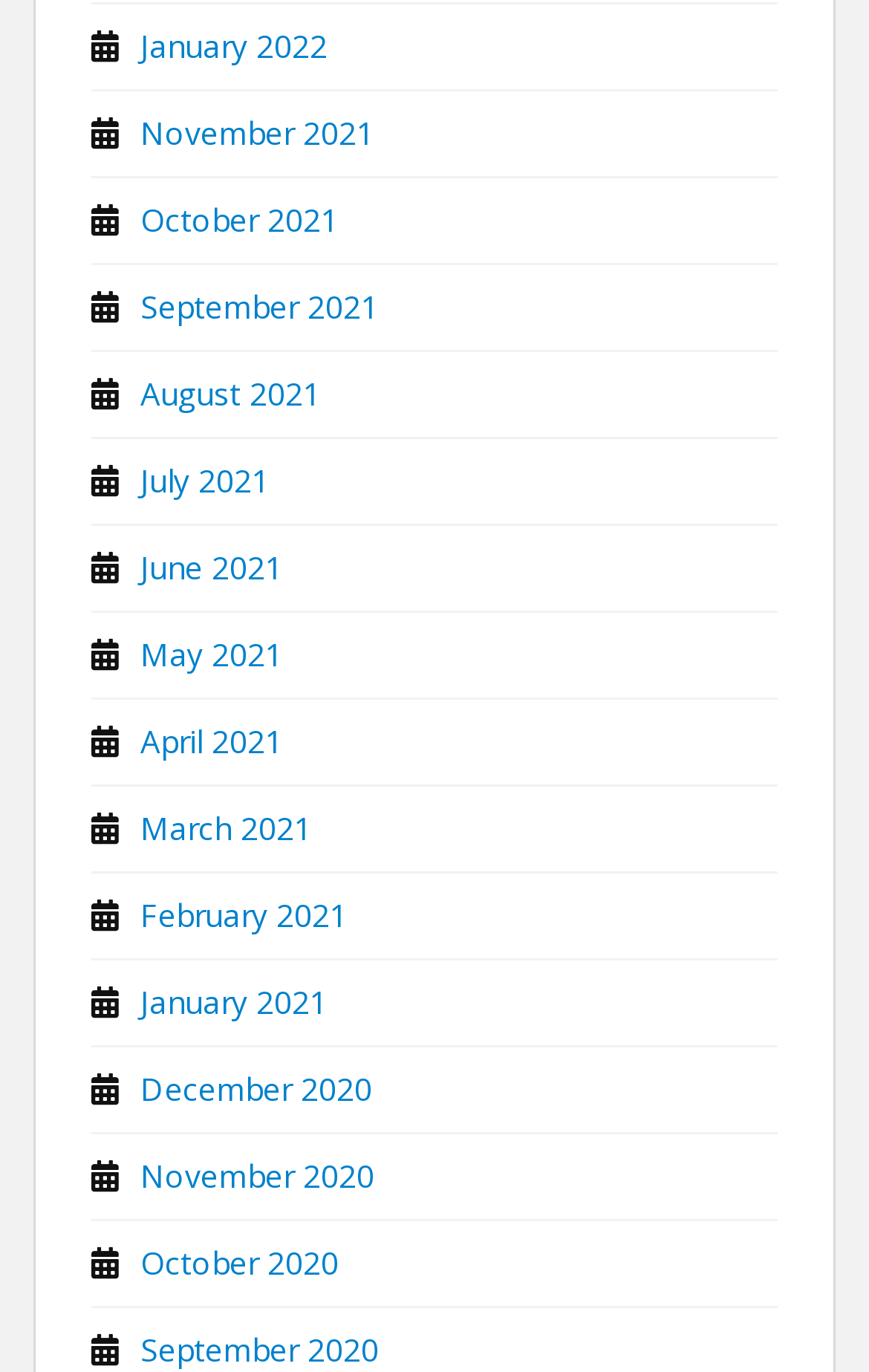Provide your answer in one word or a succinct phrase for the question: 
How many months are listed?

12